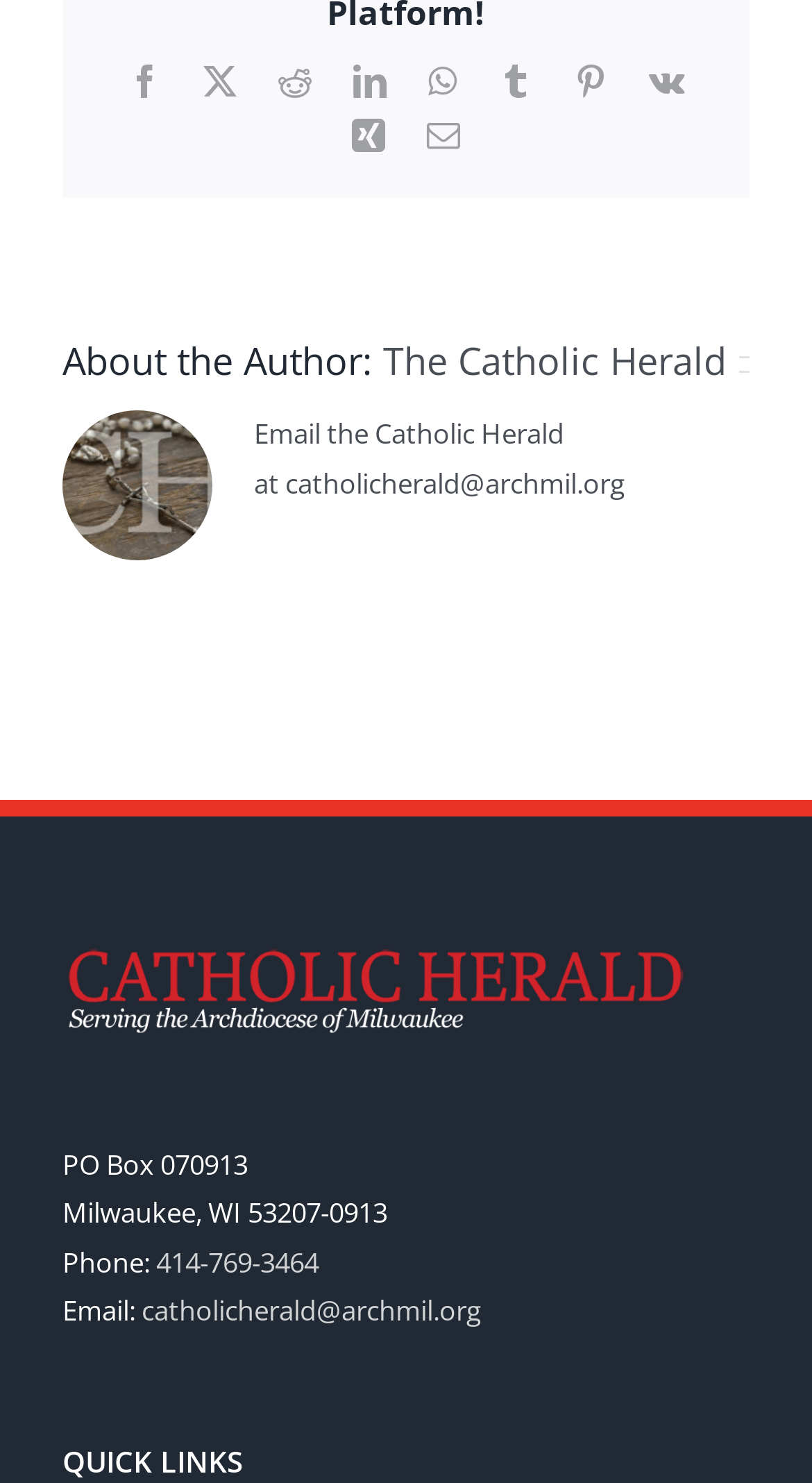What is the phone number of the Catholic Herald?
Refer to the image and give a detailed response to the question.

I found the phone number of the Catholic Herald by looking at the text 'Phone:' and the link '414-769-3464' which is next to it.